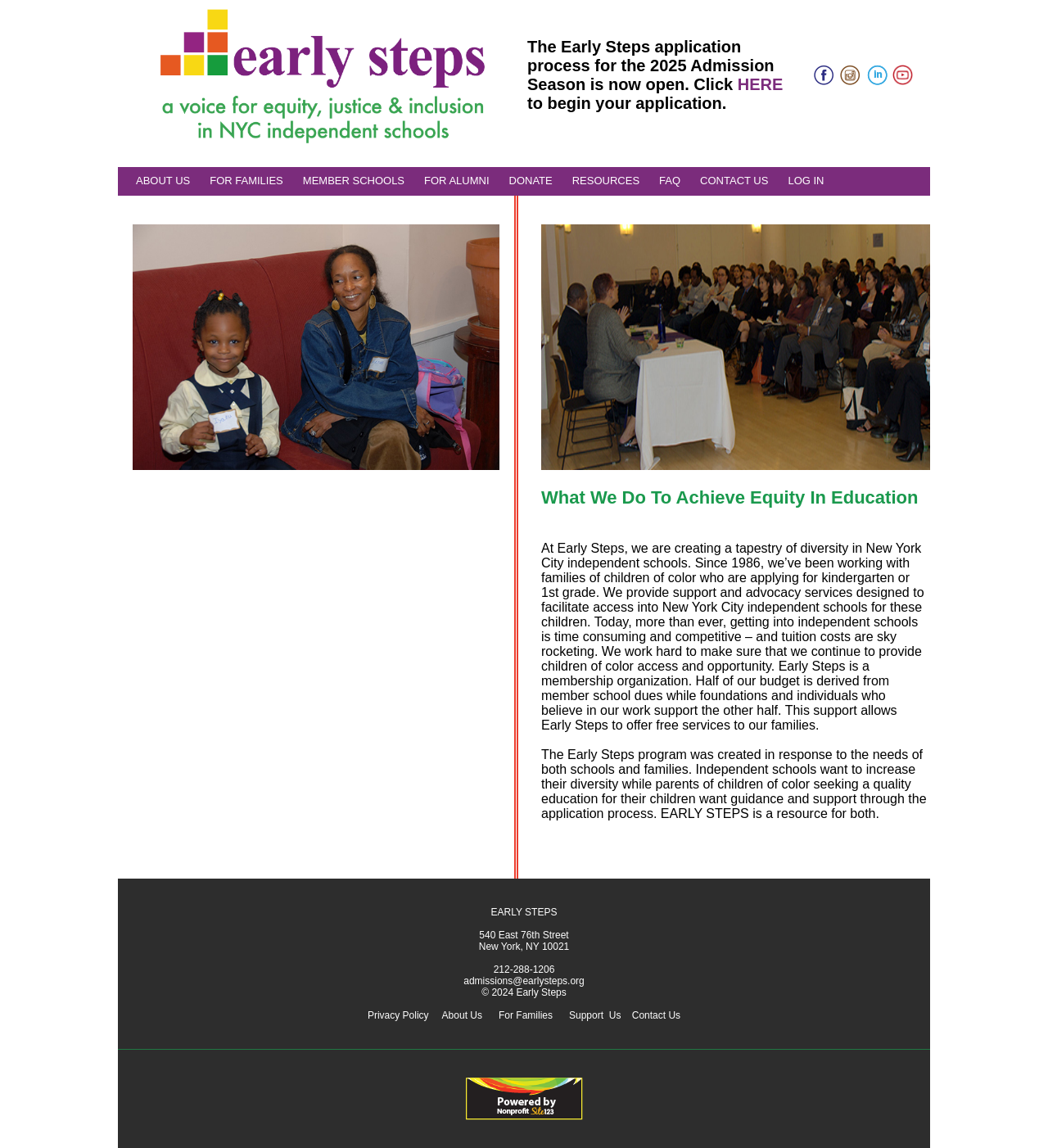Examine the screenshot and answer the question in as much detail as possible: What is the application process for?

I found the answer by looking at the text in the LayoutTableCell element, which says 'The Early Steps application process for the 2025 Admission Season is now open.'